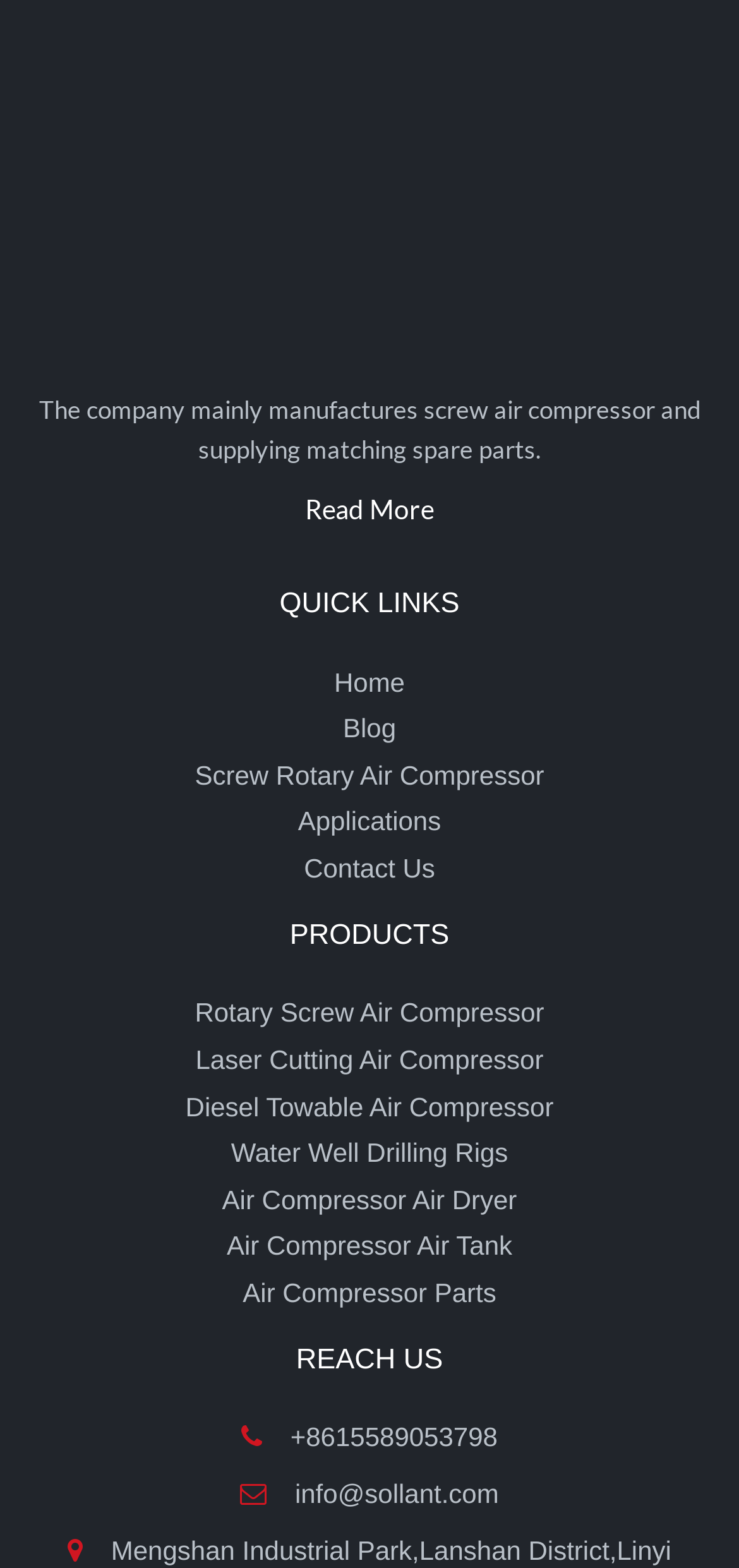Please identify the coordinates of the bounding box that should be clicked to fulfill this instruction: "Call the company".

[0.327, 0.907, 0.673, 0.926]